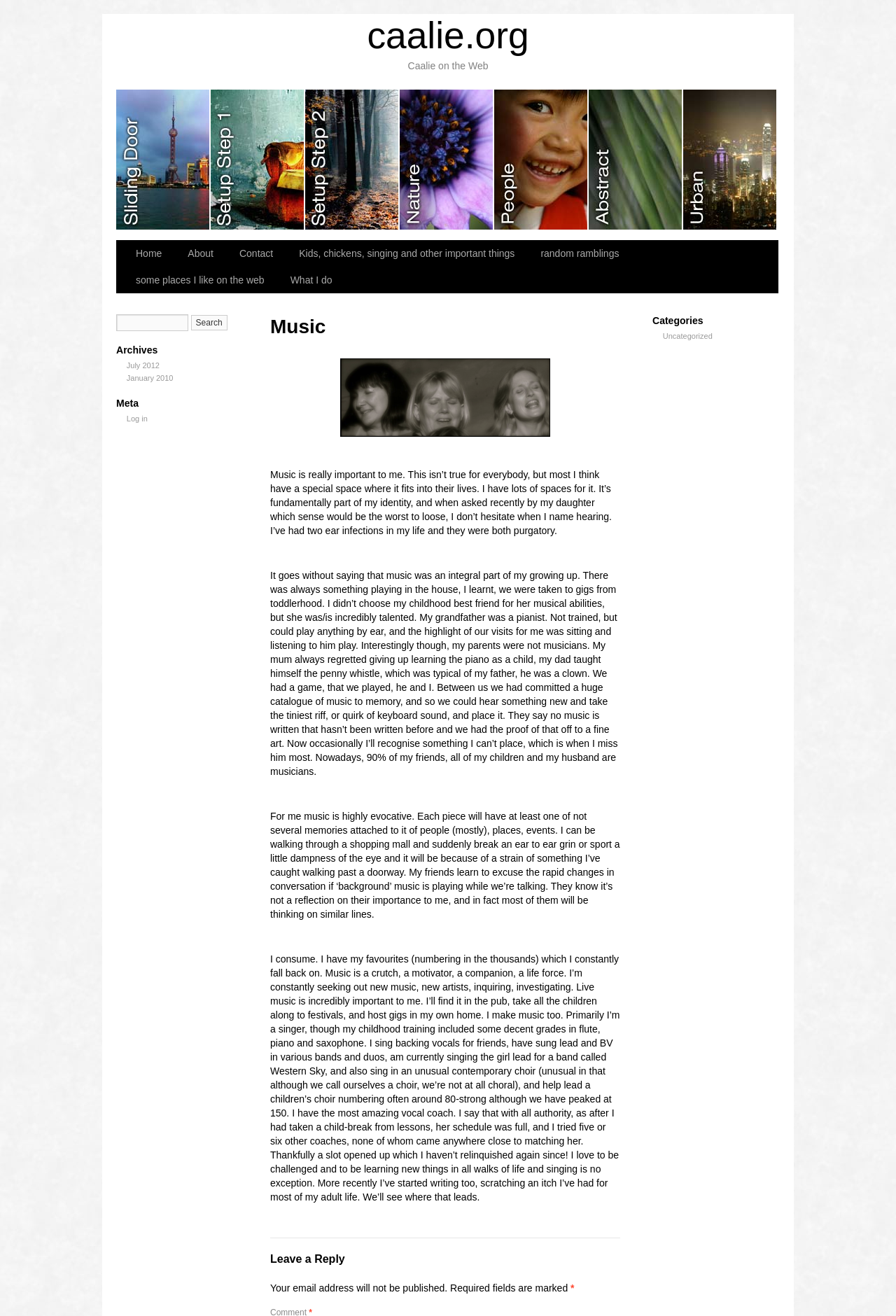Return the bounding box coordinates of the UI element that corresponds to this description: "What I do". The coordinates must be given as four float numbers in the range of 0 and 1, [left, top, right, bottom].

[0.311, 0.203, 0.387, 0.223]